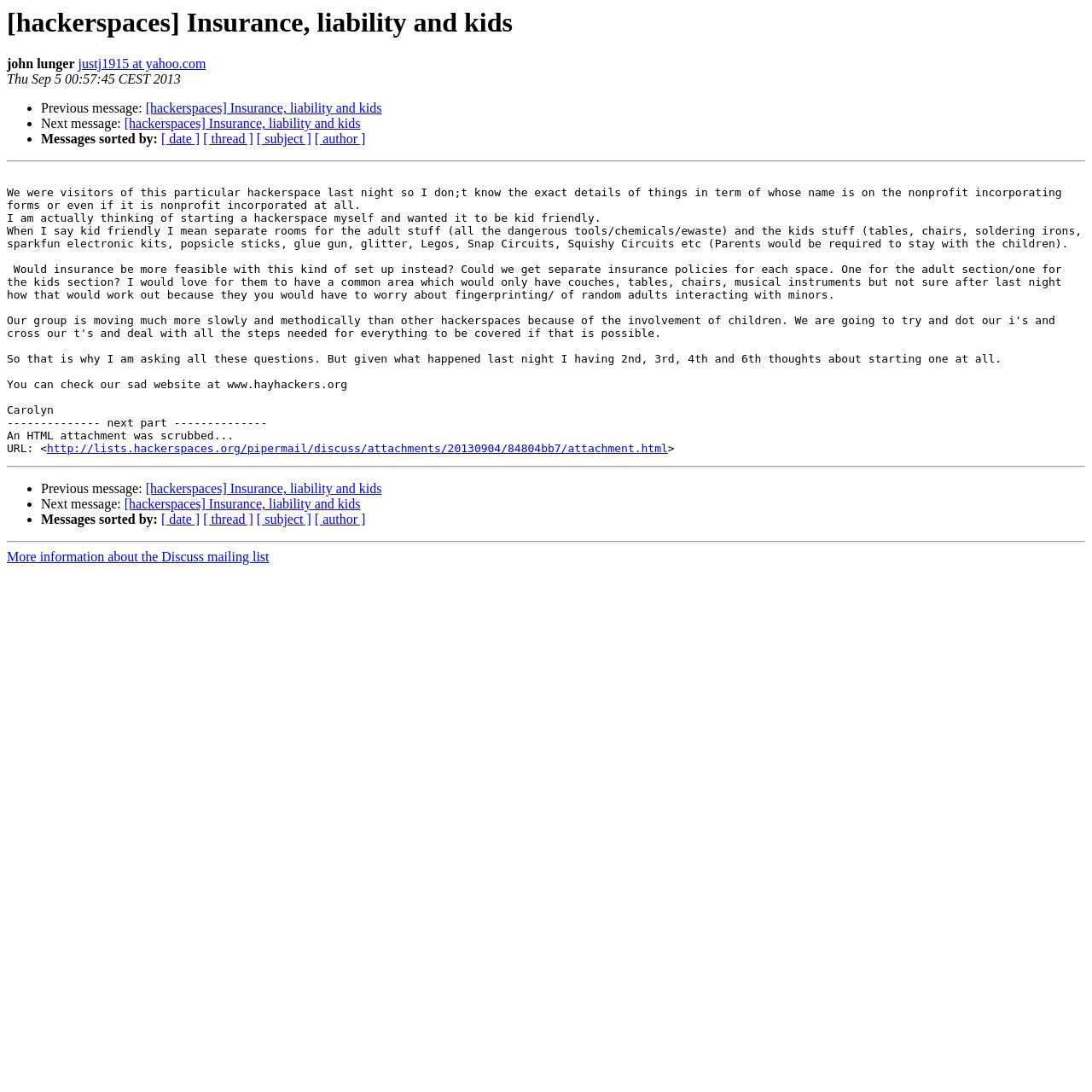Using the description "[ subject ]", locate and provide the bounding box of the UI element.

[0.235, 0.121, 0.285, 0.134]